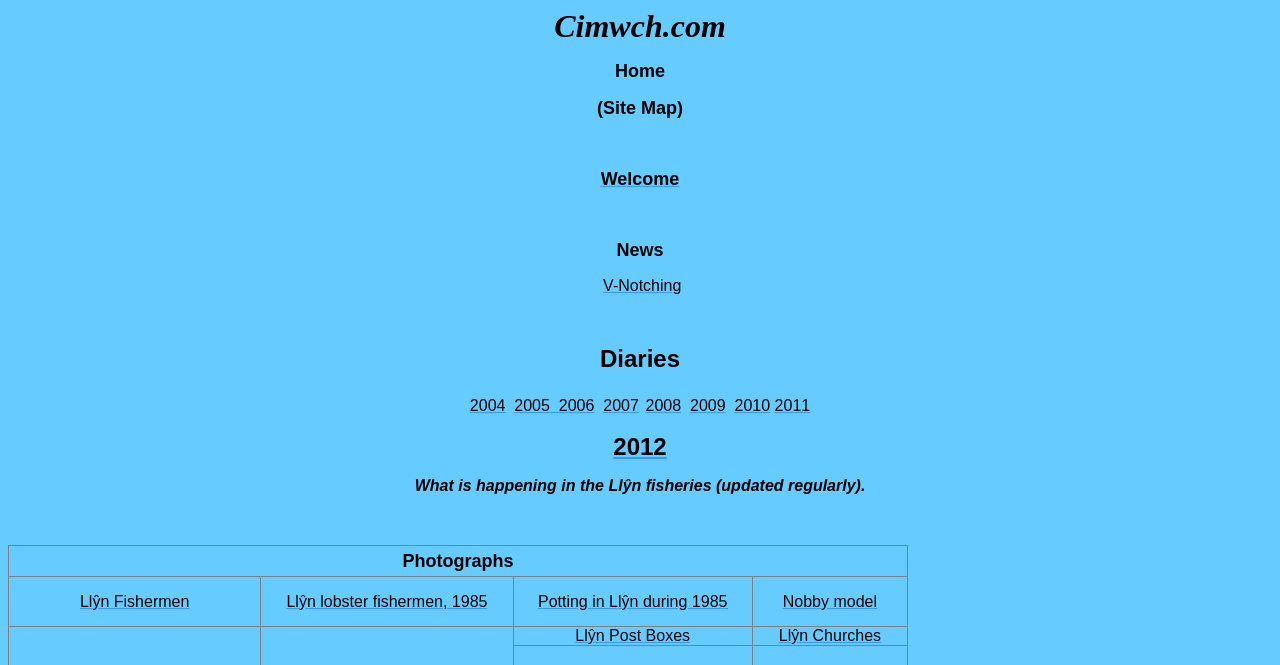Please identify the bounding box coordinates of the element I should click to complete this instruction: 'View V-Notching'. The coordinates should be given as four float numbers between 0 and 1, like this: [left, top, right, bottom].

[0.471, 0.417, 0.532, 0.442]